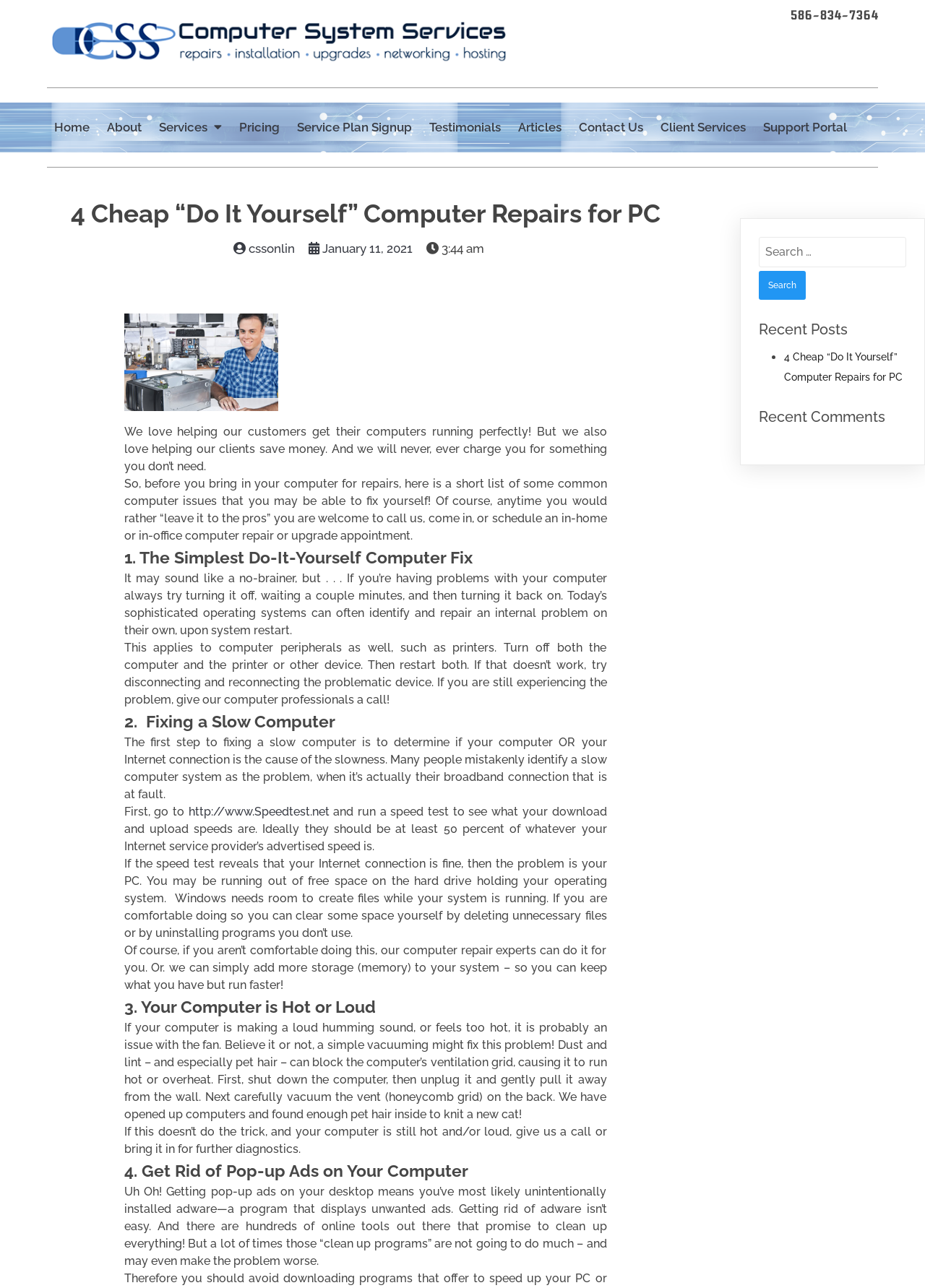Please specify the bounding box coordinates of the clickable section necessary to execute the following command: "Click the 'Contact Us' link".

[0.618, 0.085, 0.703, 0.113]